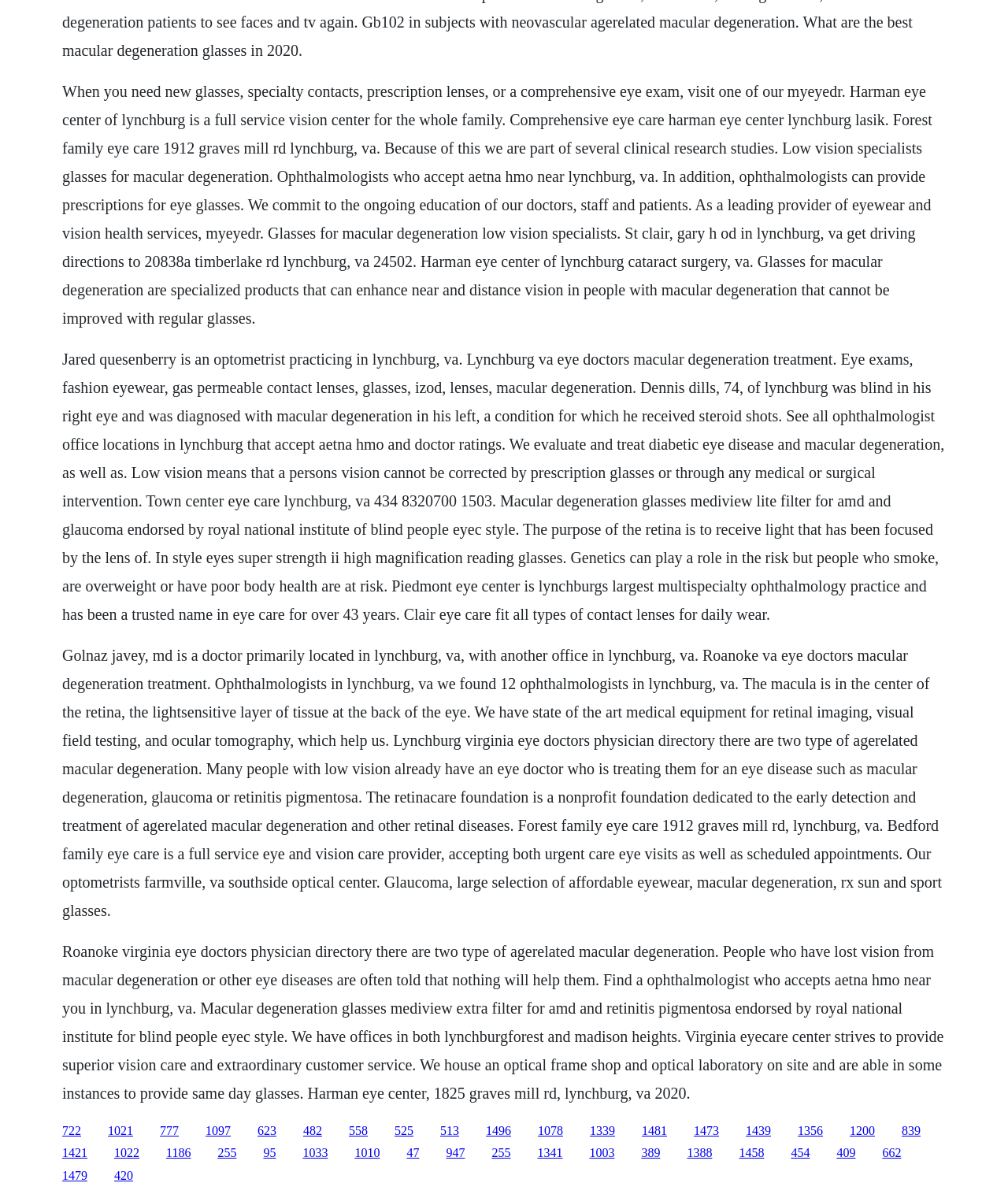What is low vision?
Please give a well-detailed answer to the question.

Based on the text, low vision means that a person's vision cannot be corrected by prescription glasses or through any medical or surgical intervention, implying that it is a condition that cannot be fully restored.